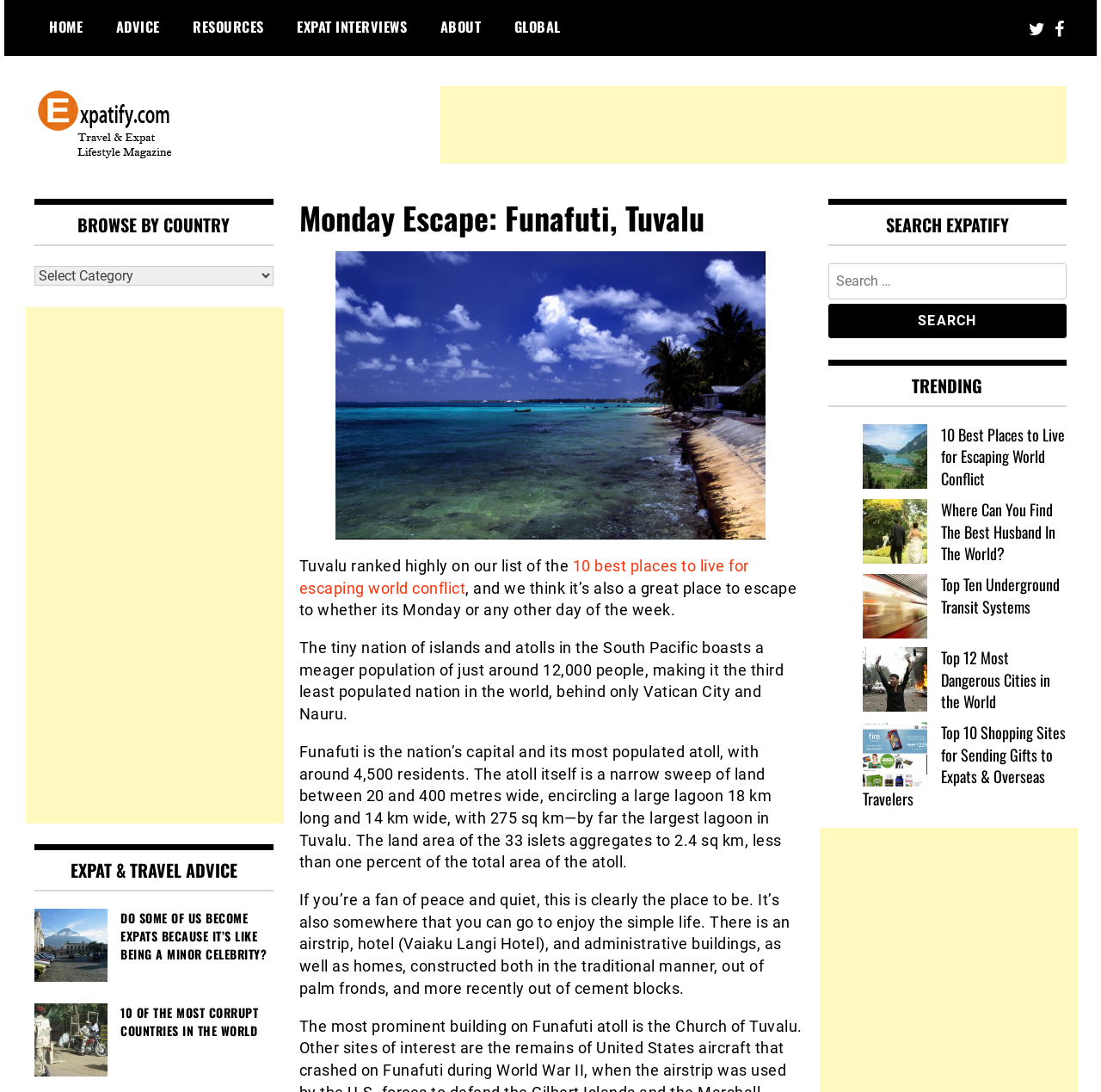Select the bounding box coordinates of the element I need to click to carry out the following instruction: "Click on the 'HOME' link".

[0.033, 0.01, 0.087, 0.039]